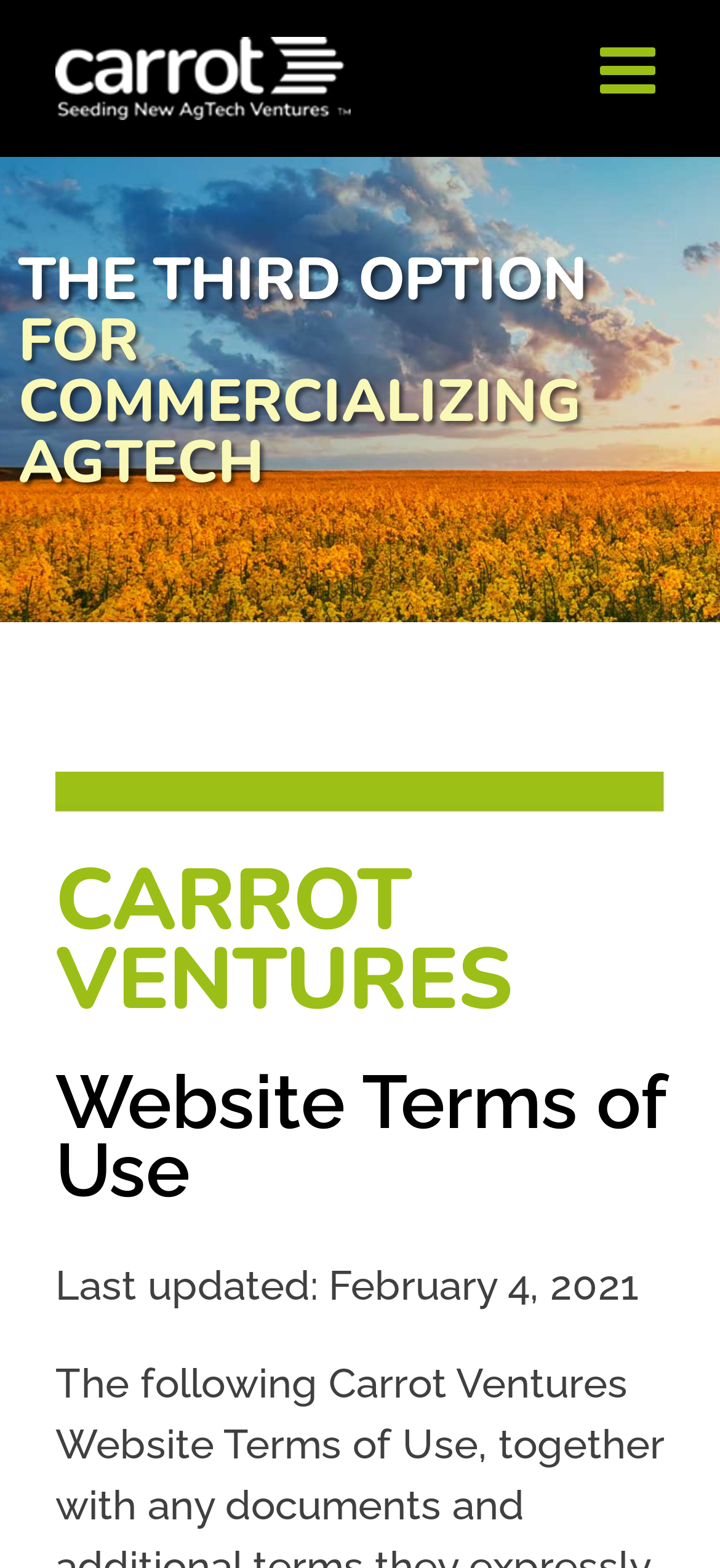What is the name of the company?
From the details in the image, answer the question comprehensively.

The name of the company can be found in the logo at the top left corner of the webpage, which is an image with the text 'Carrot Ventures'.